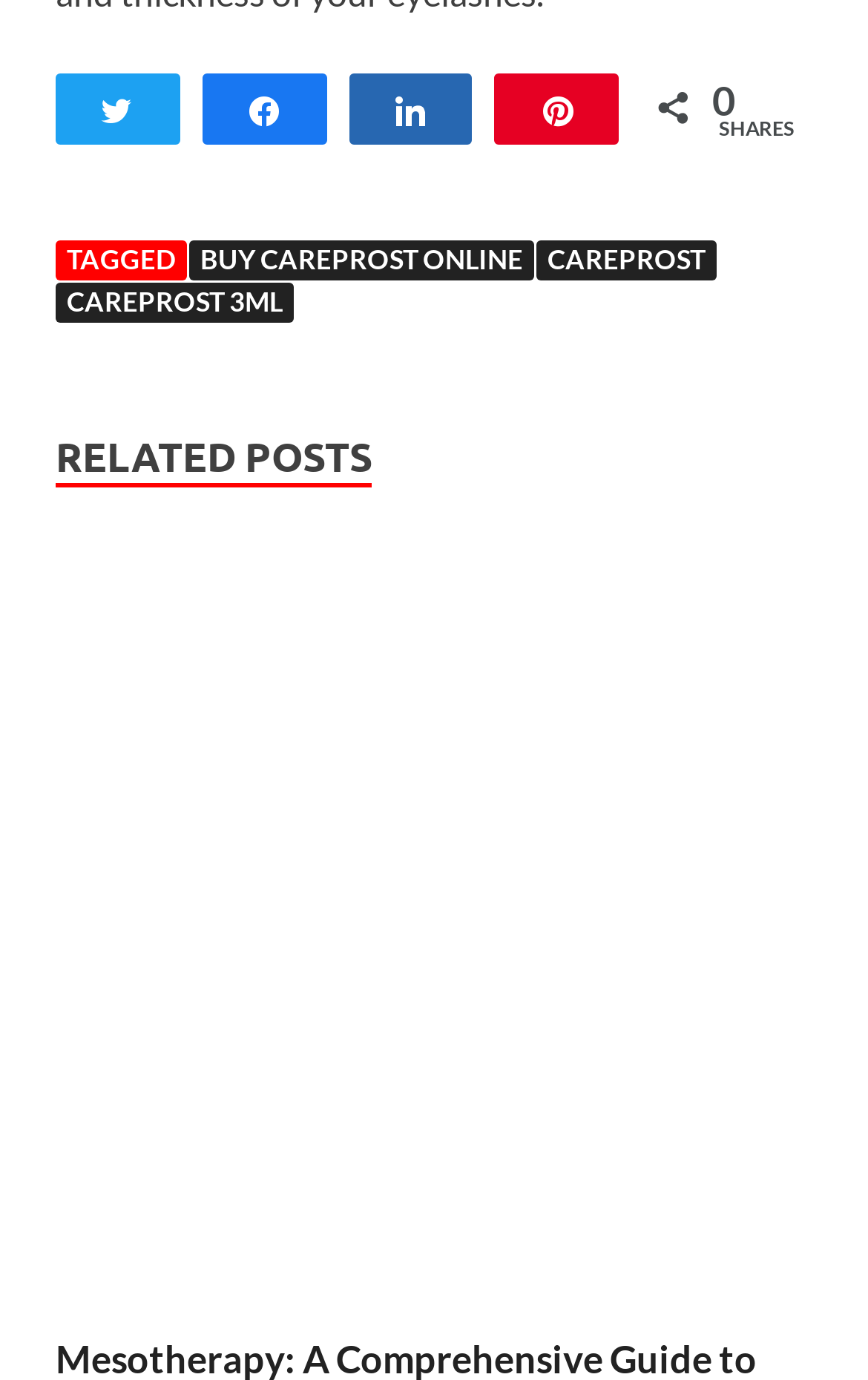What is the category of the related post?
Please provide a single word or phrase as your answer based on the image.

Cosmetic Enhancement